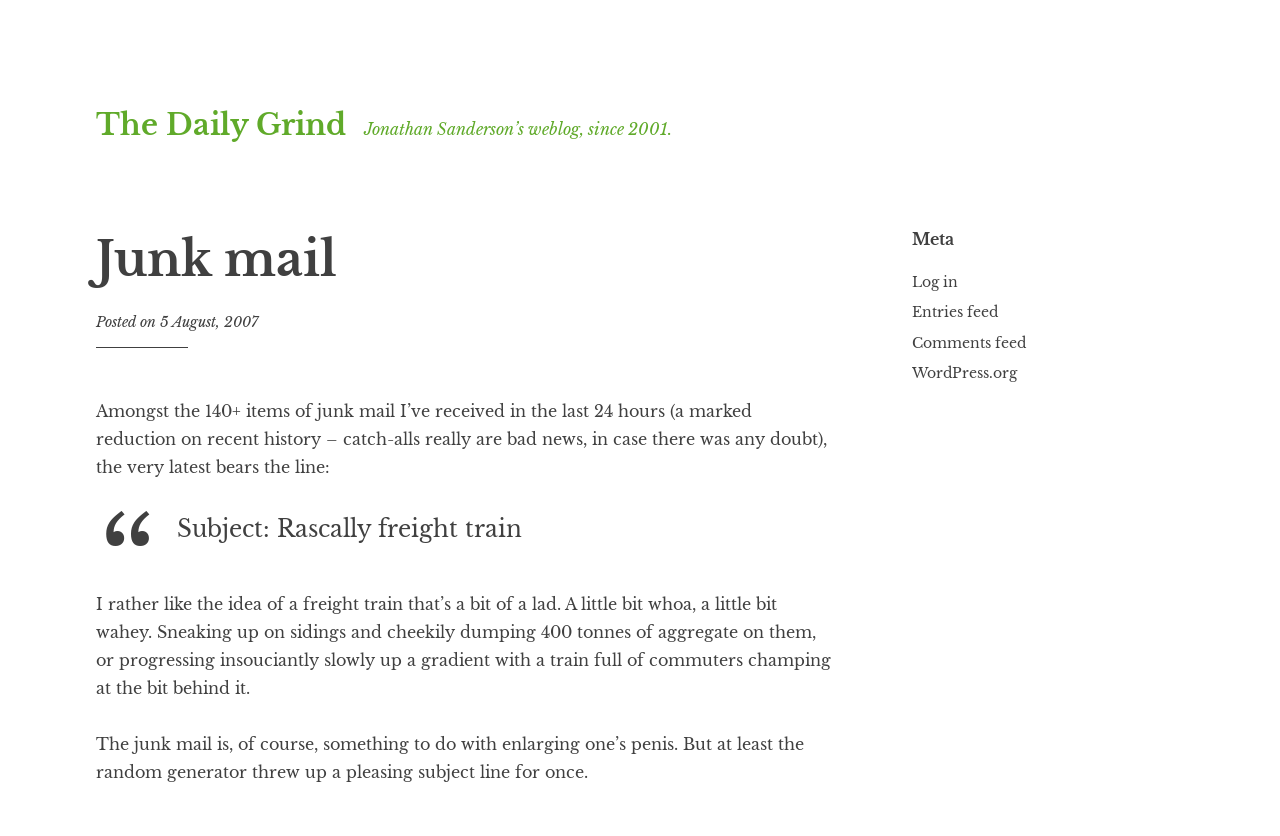Determine the bounding box coordinates for the area that needs to be clicked to fulfill this task: "visit WordPress.org". The coordinates must be given as four float numbers between 0 and 1, i.e., [left, top, right, bottom].

[0.712, 0.436, 0.795, 0.457]